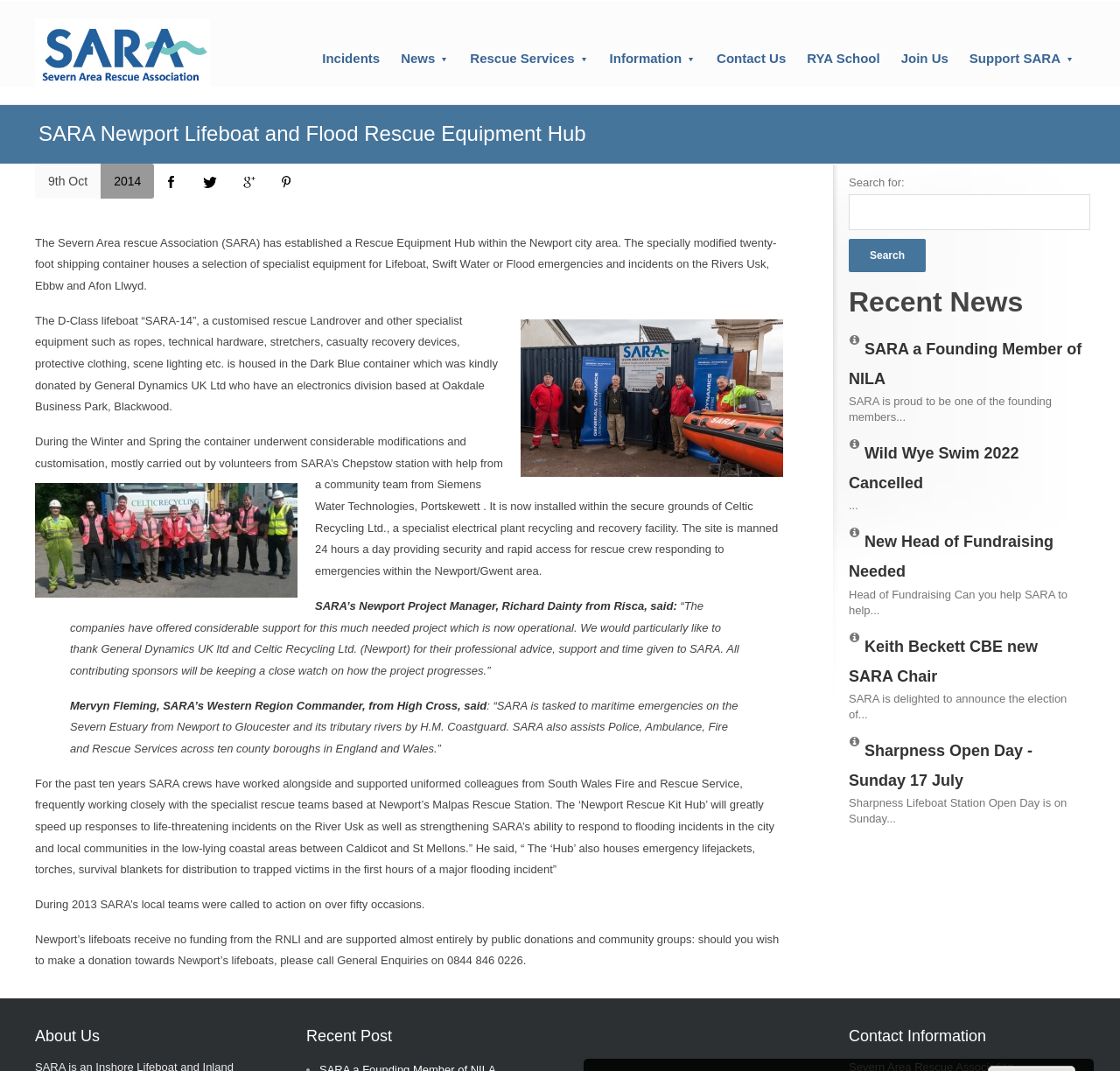By analyzing the image, answer the following question with a detailed response: What is the name of the company that donated the container?

The name of the company that donated the container can be found in the text that states 'The specially modified twenty-foot shipping container houses a selection of specialist equipment for Lifeboat, Swift Water or Flood emergencies and incidents on the Rivers Usk, Ebbw and Afon Llwyd. The Dark Blue container which was kindly donated by General Dynamics UK Ltd who have an electronics division based at Oakdale Business Park, Blackwood'.